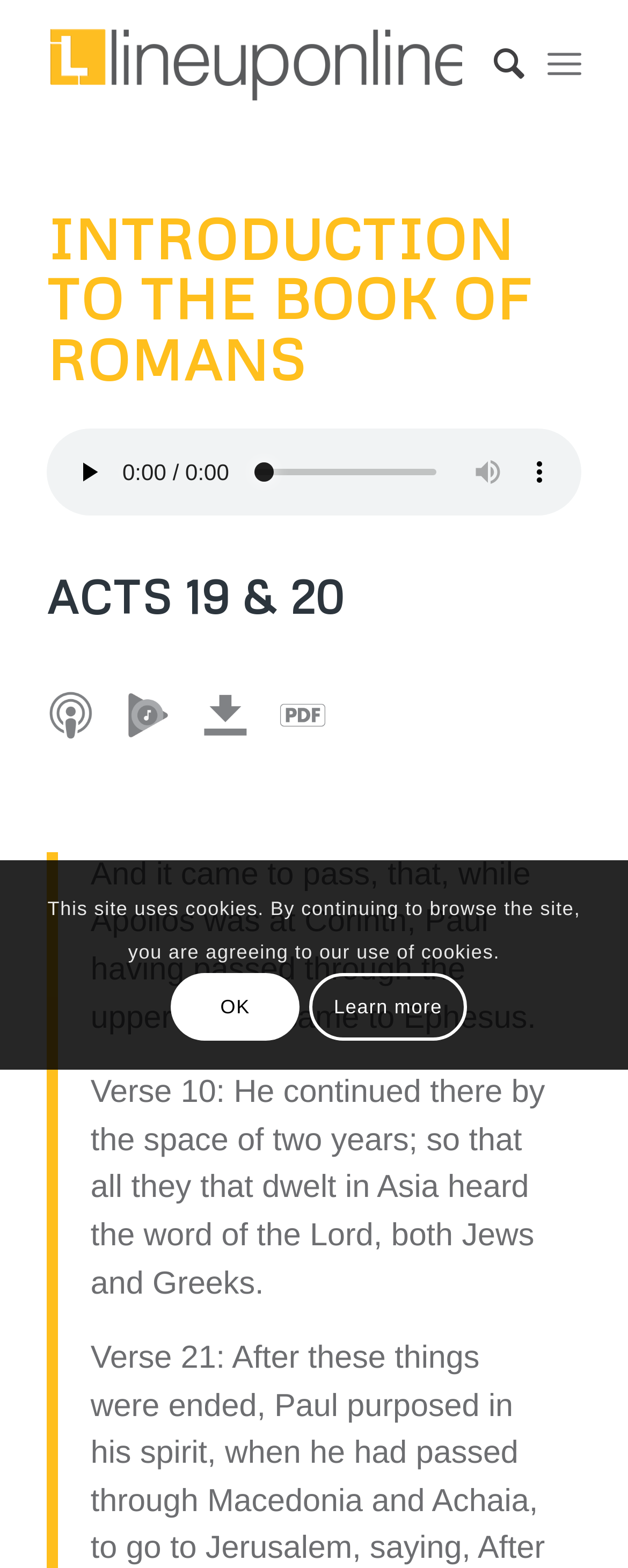Pinpoint the bounding box coordinates of the area that should be clicked to complete the following instruction: "Play the audio". The coordinates must be given as four float numbers between 0 and 1, i.e., [left, top, right, bottom].

[0.101, 0.285, 0.183, 0.318]